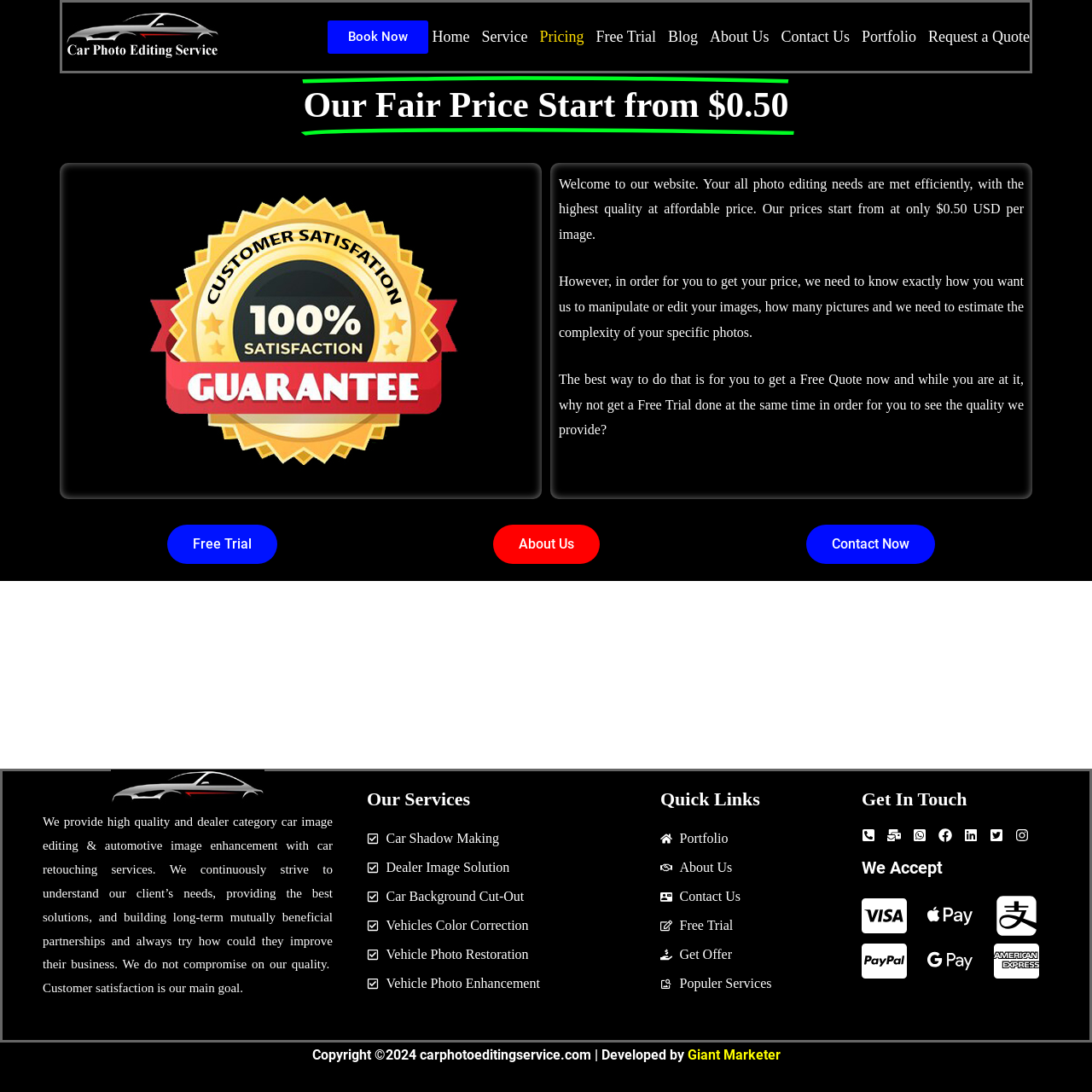What services are offered by the company?
Based on the image, respond with a single word or phrase.

Car photo editing services